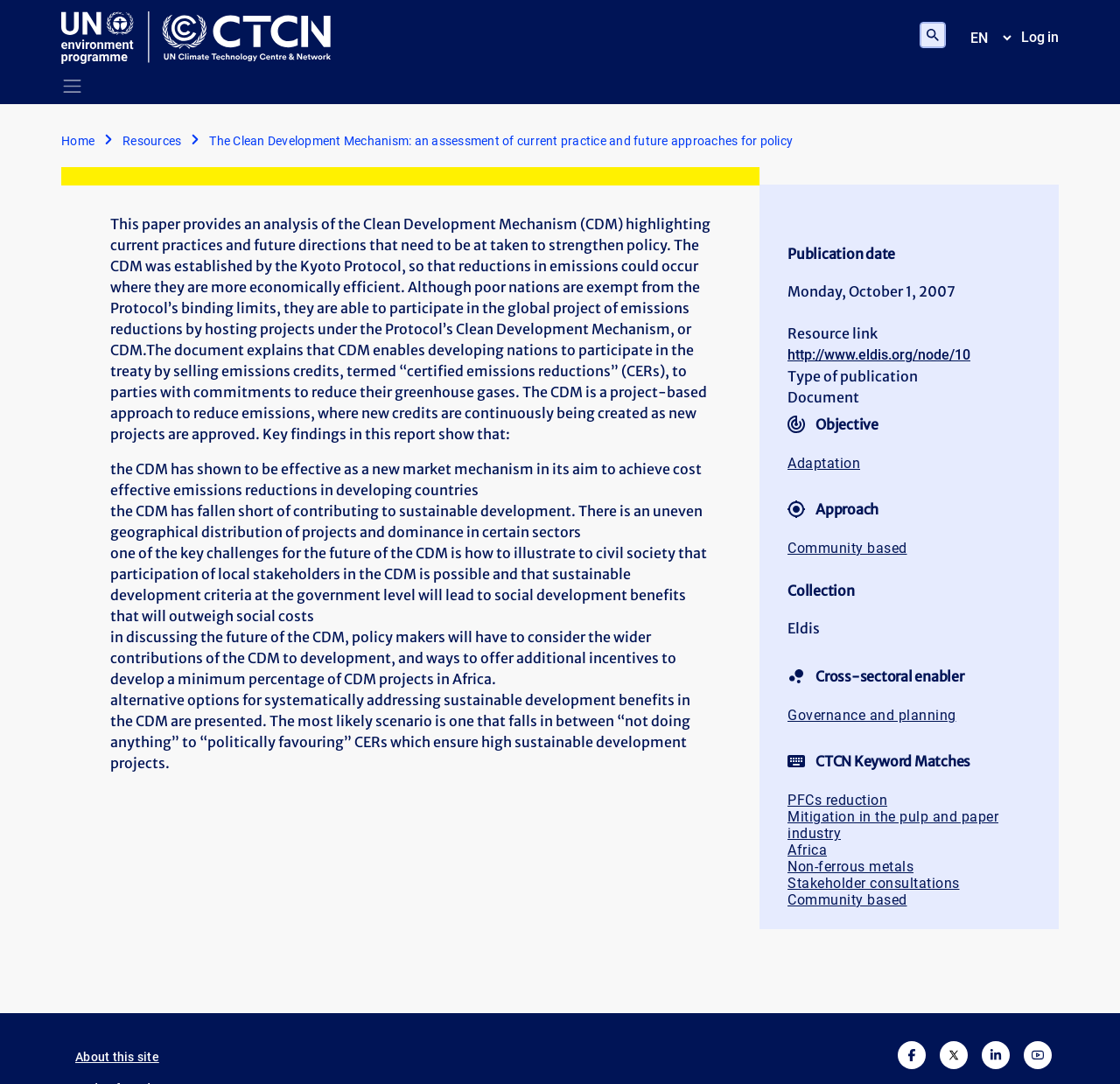Using the description: "Log in", identify the bounding box of the corresponding UI element in the screenshot.

[0.912, 0.025, 0.945, 0.044]